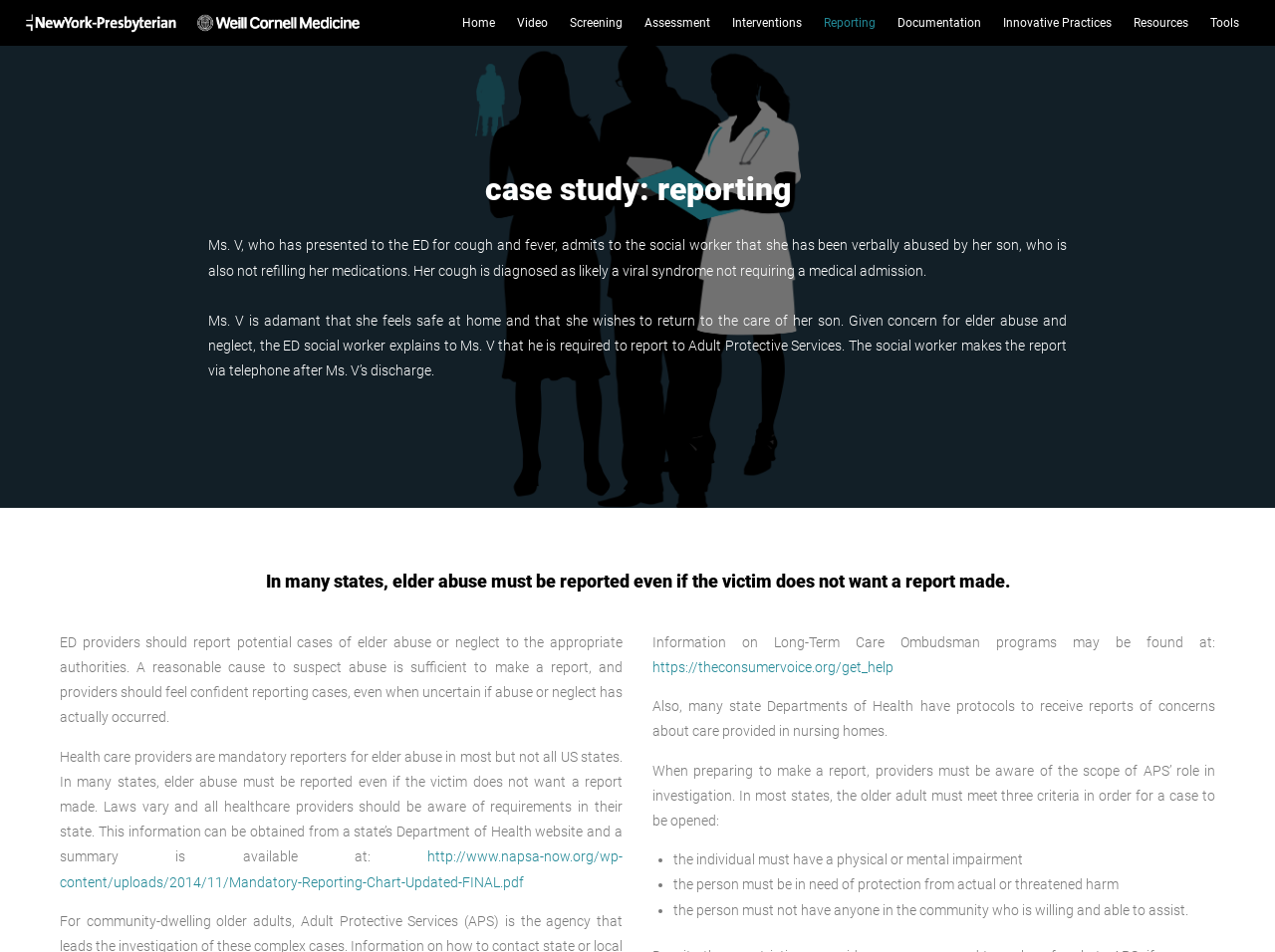Using the information from the screenshot, answer the following question thoroughly:
Where can information on Long-Term Care Ombudsman programs be found?

According to the webpage, information on Long-Term Care Ombudsman programs may be found at the website of The Consumer Voice, which is provided as a link on the webpage.